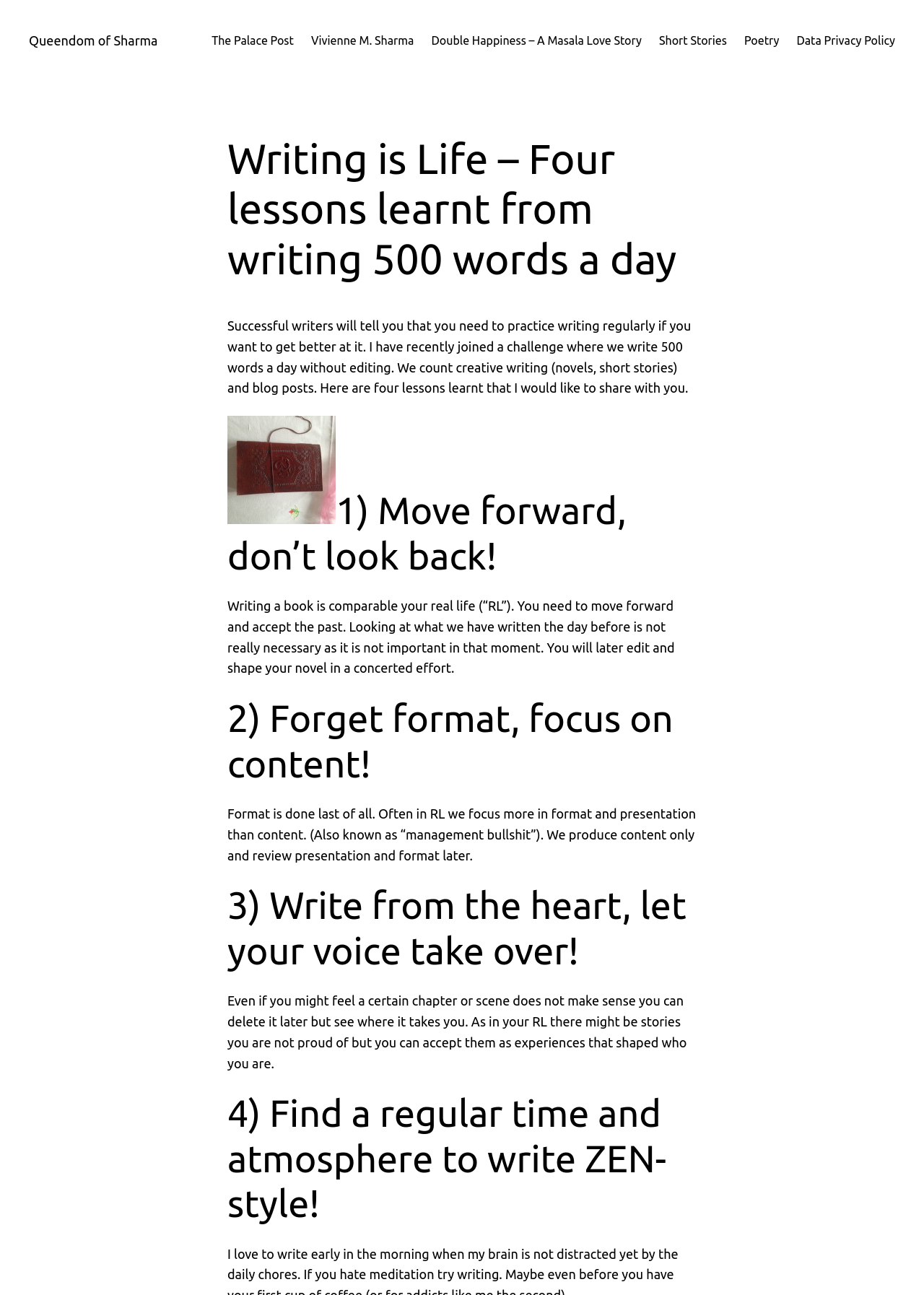Determine the bounding box coordinates of the target area to click to execute the following instruction: "Go to the page about Short Stories."

[0.713, 0.024, 0.787, 0.039]